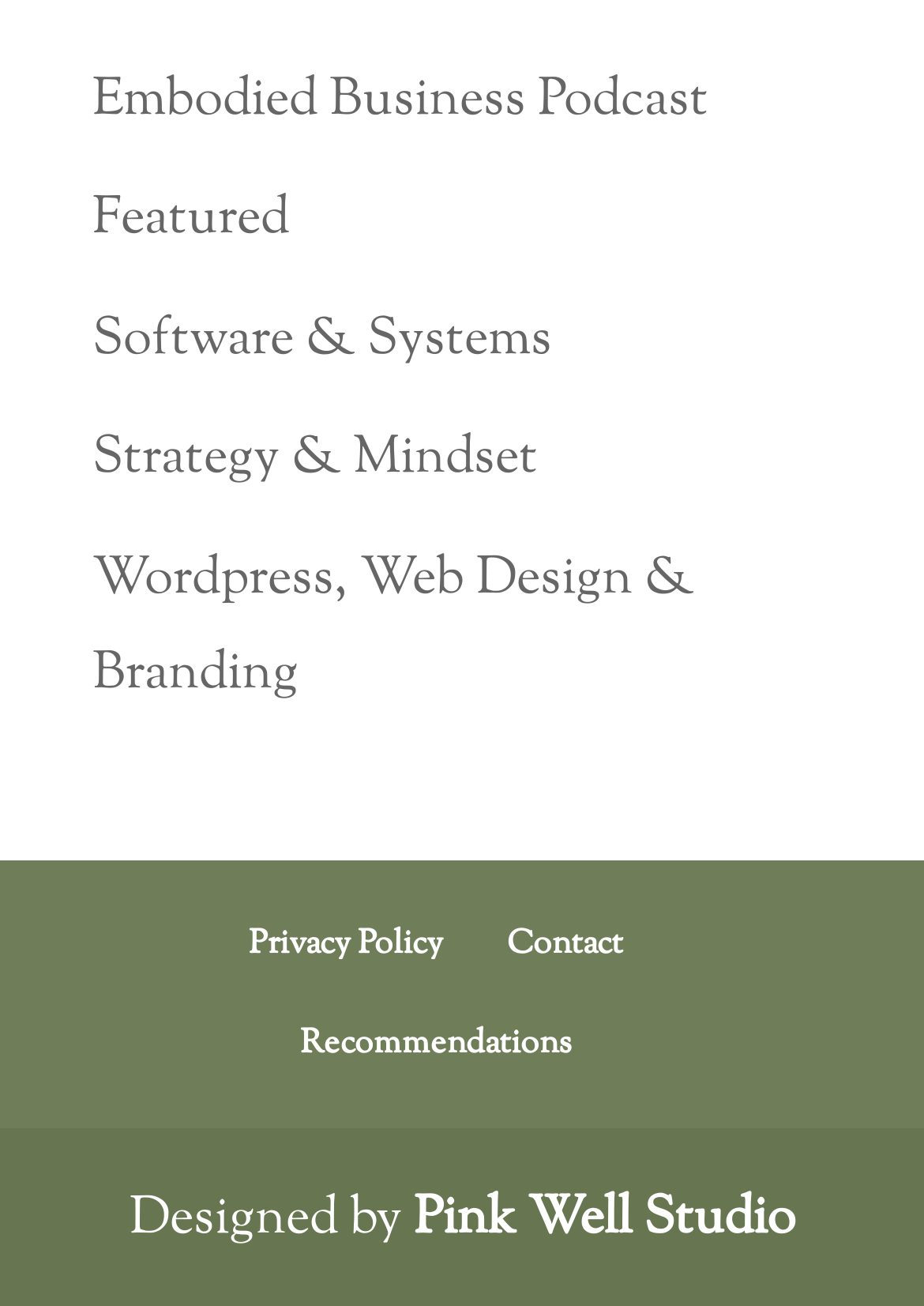What is the name of the studio that designed the webpage?
Can you provide an in-depth and detailed response to the question?

I found the link 'Pink Well Studio' next to the text 'Designed by', indicating that Pink Well Studio is the design studio responsible for the webpage.